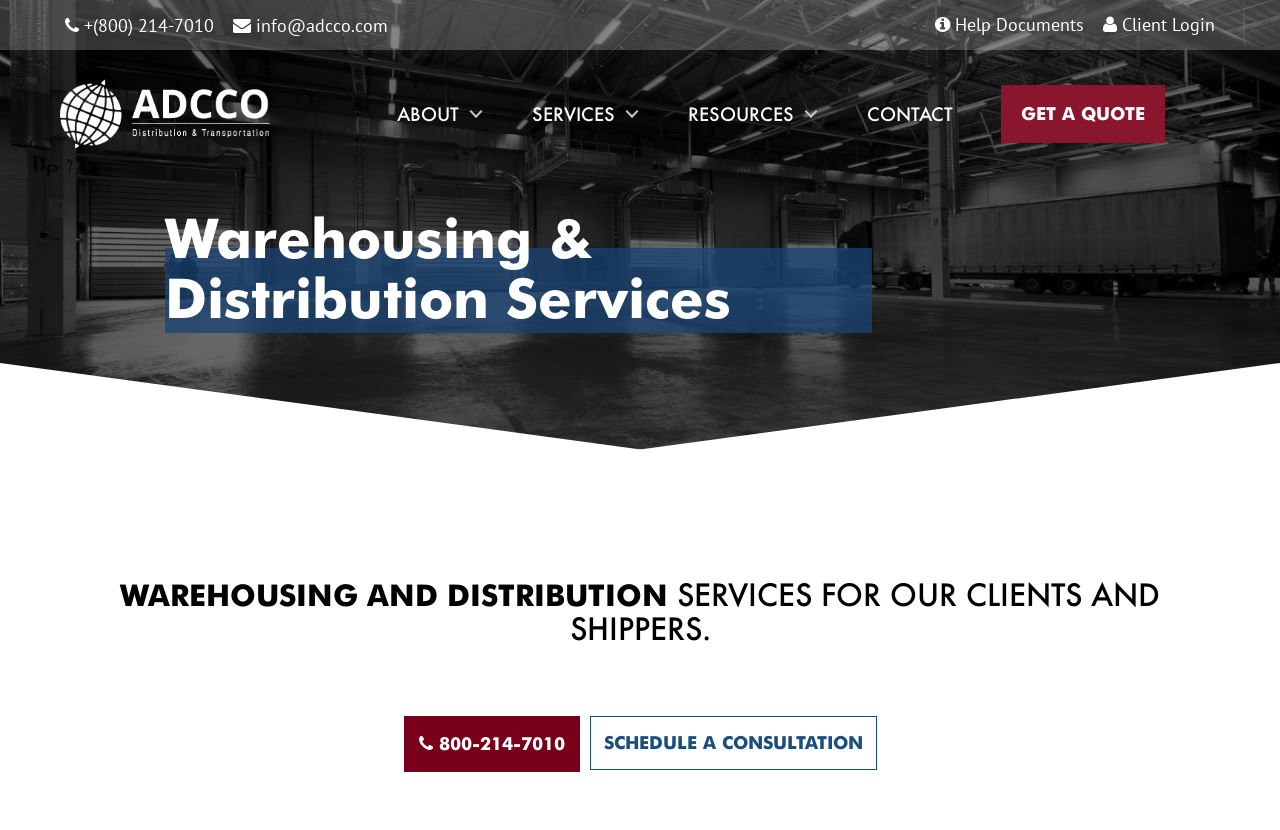Find the bounding box coordinates of the element you need to click on to perform this action: 'Login as a client'. The coordinates should be represented by four float values between 0 and 1, in the format [left, top, right, bottom].

[0.862, 0.016, 0.949, 0.043]